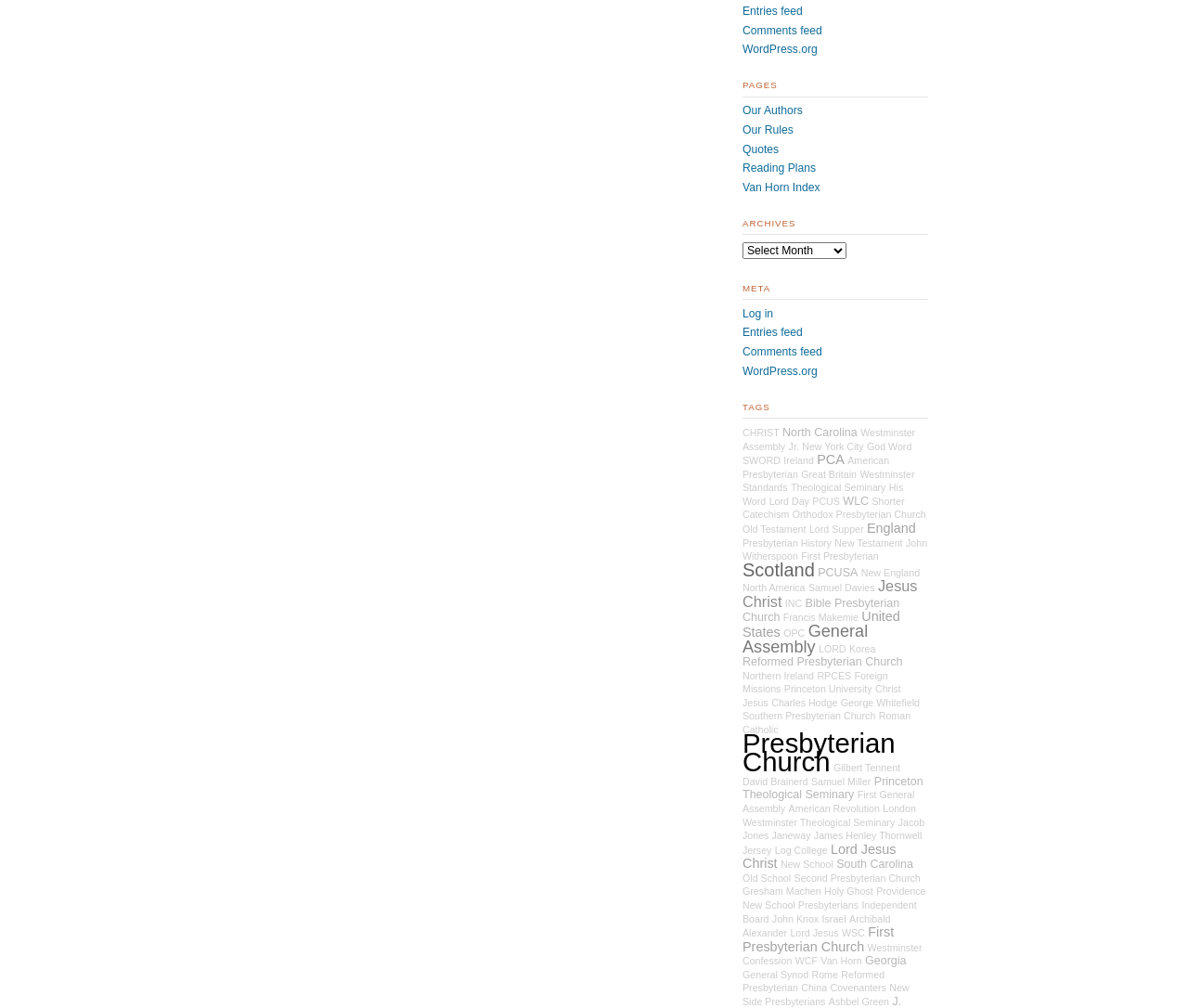What is the second link under the 'ARCHIVES' heading?
Look at the webpage screenshot and answer the question with a detailed explanation.

I found the 'ARCHIVES' heading with ID 69, and the second link under it is 'Archives' with ID 71, which is a combobox.